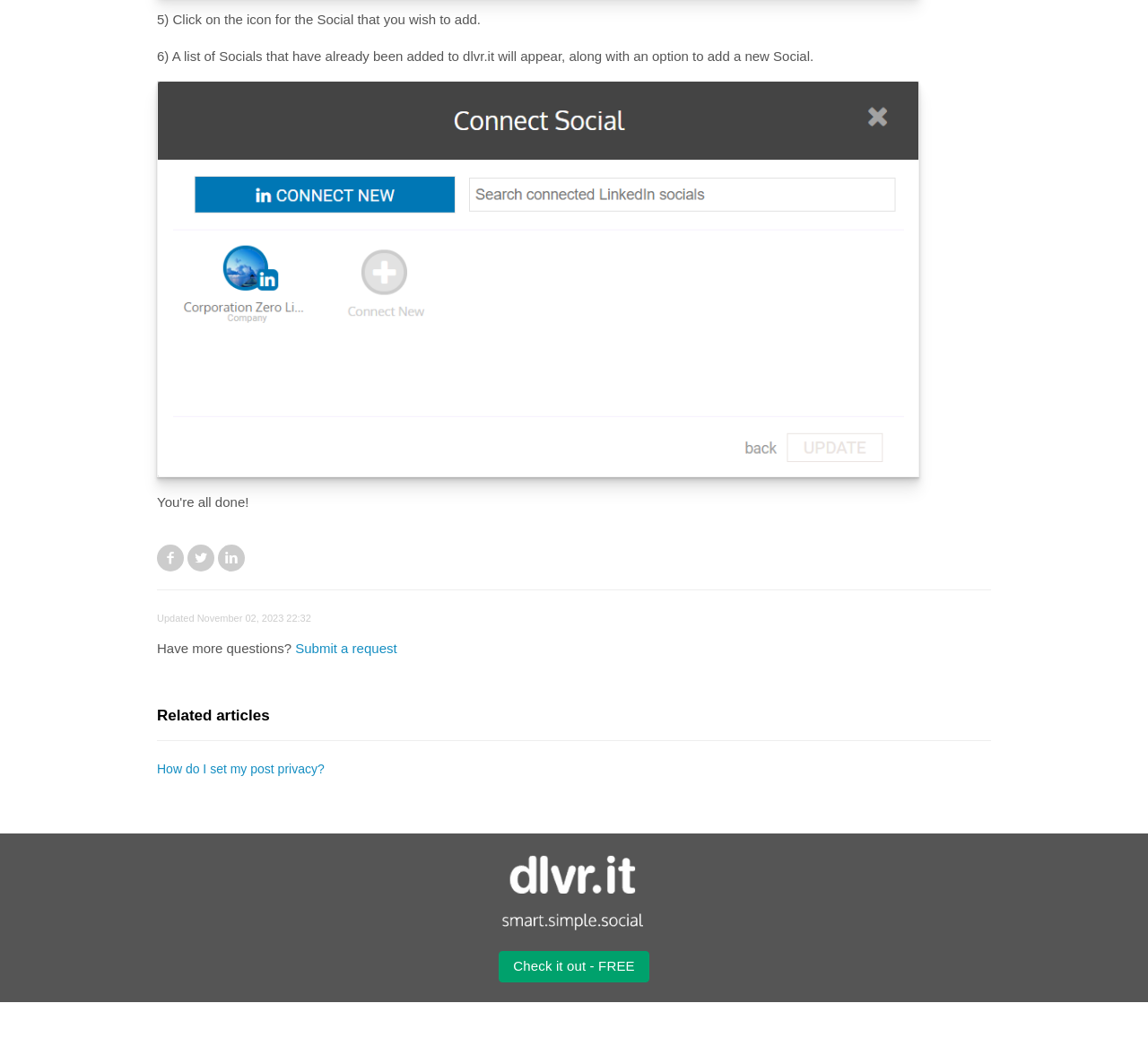What is the date of the last update? Based on the screenshot, please respond with a single word or phrase.

2023-11-02